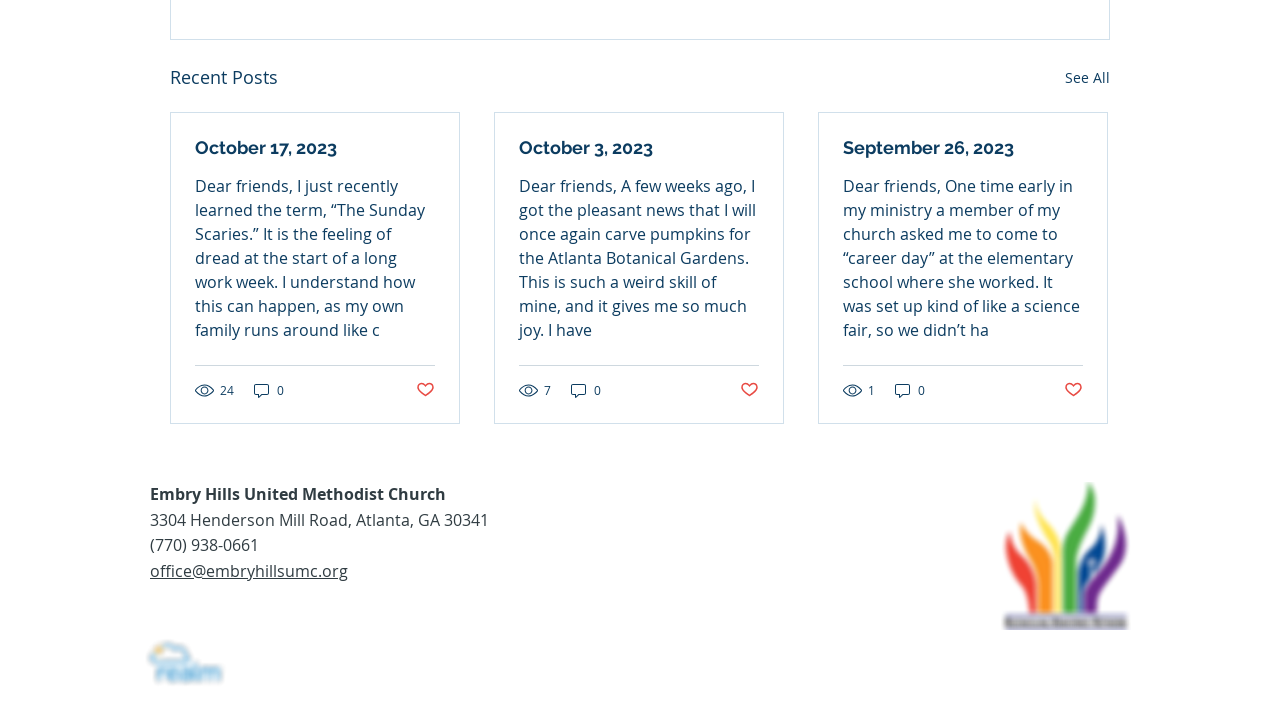Could you locate the bounding box coordinates for the section that should be clicked to accomplish this task: "Visit the homepage".

None